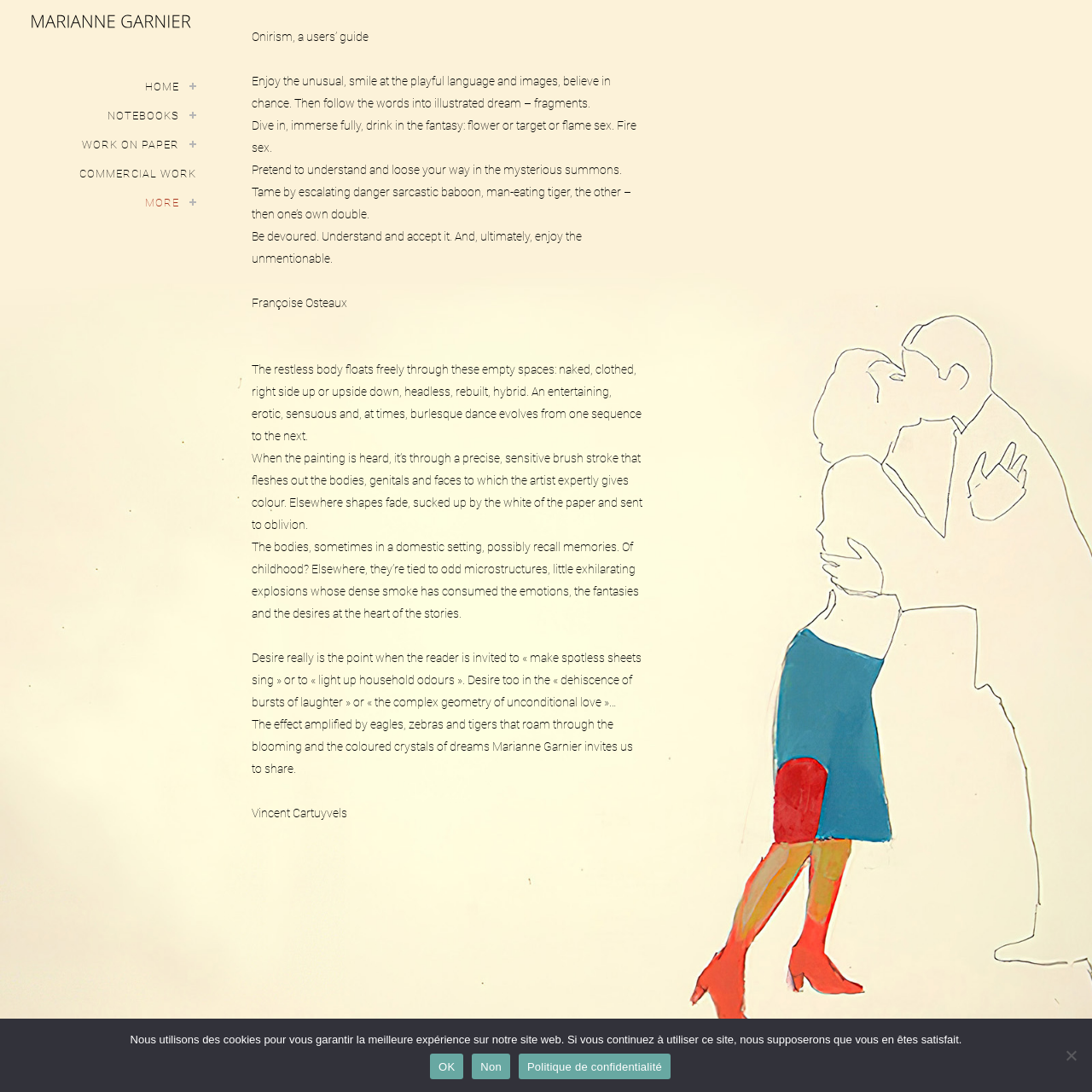Can you provide the bounding box coordinates for the element that should be clicked to implement the instruction: "Click the COMMERCIAL WORK link"?

[0.023, 0.146, 0.18, 0.173]